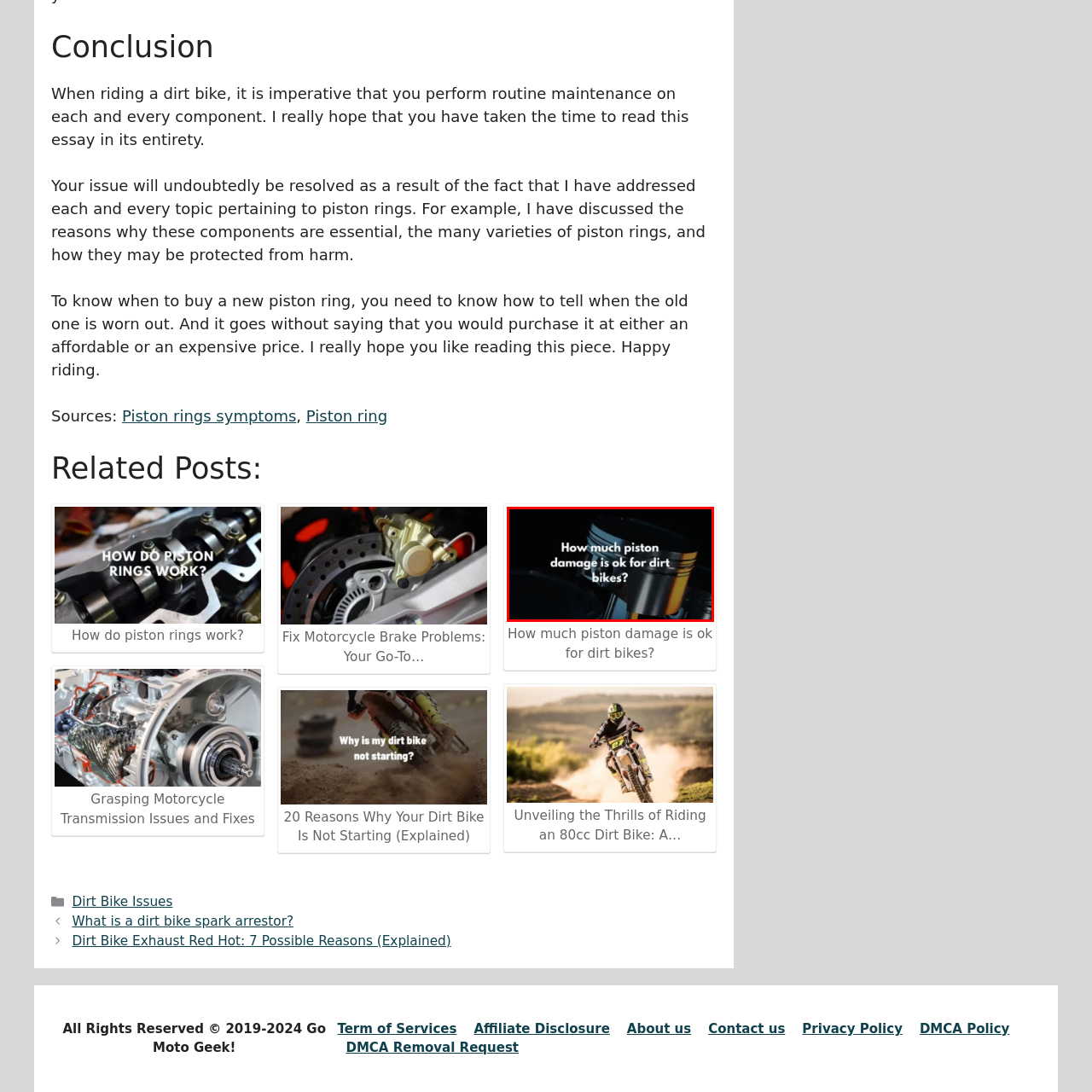Examine the image indicated by the red box and respond with a single word or phrase to the following question:
What is the context of the image?

Repair and safety